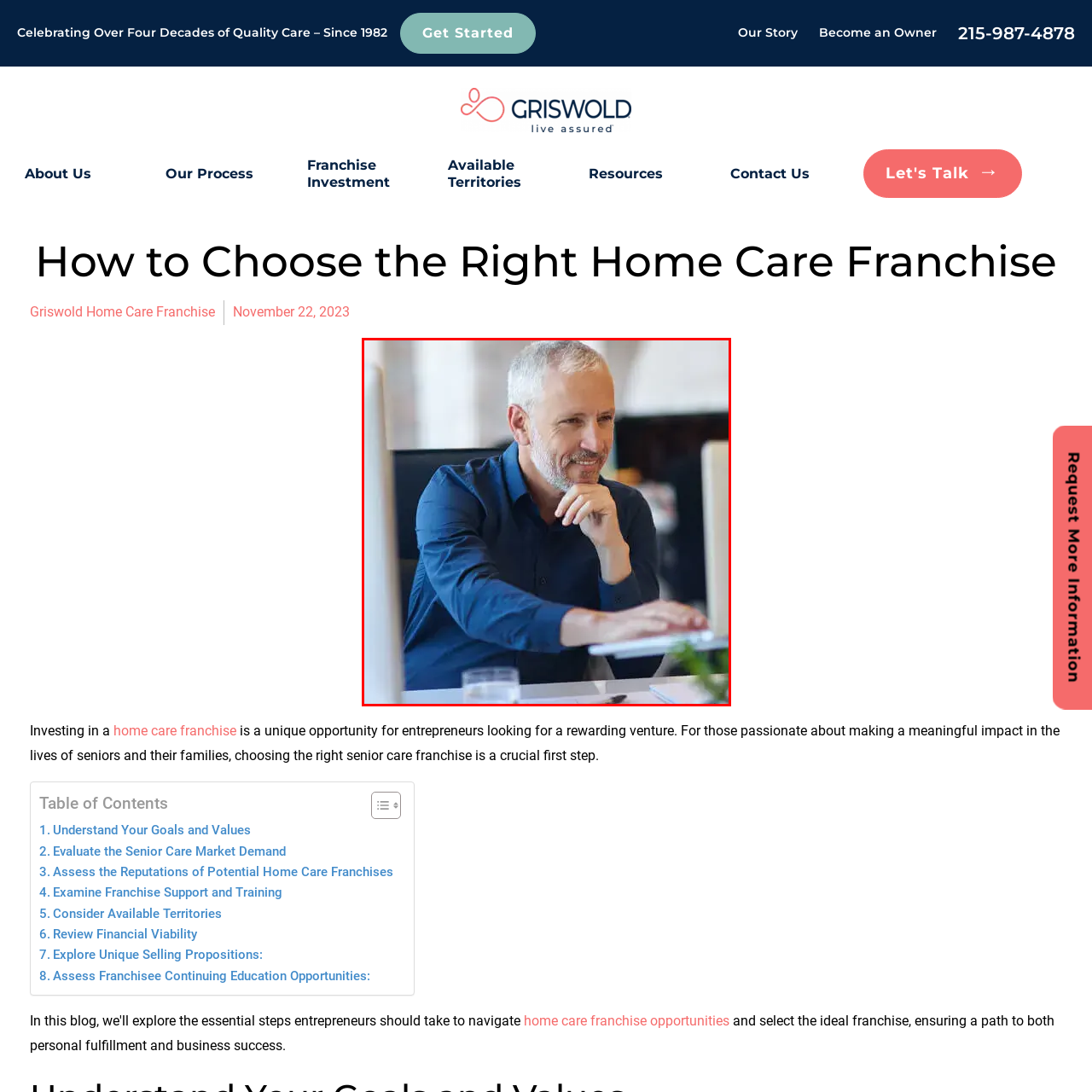Observe the image enclosed by the red box and thoroughly answer the subsequent question based on the visual details: What is the man doing on his computer?

The caption describes the man as 'engaged in work on his computer', suggesting that he is actively using the computer for a work-related task. His hand is poised over the keyboard, implying a moment of concentration or decision-making.